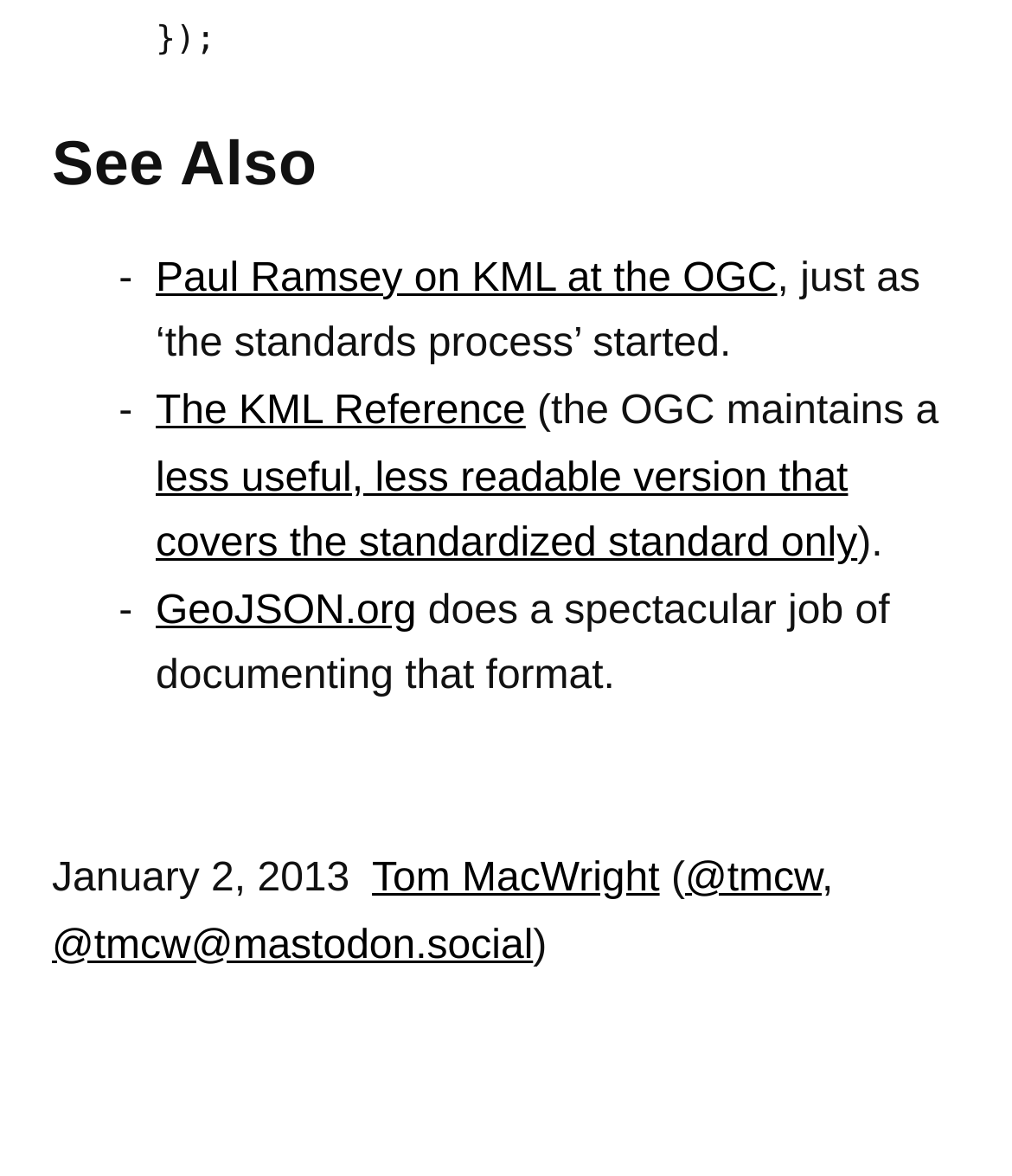How many links are there in the 'See Also' section?
Please answer the question with a detailed response using the information from the screenshot.

I found the number of links in the 'See Also' section by counting the link elements that appear under the 'See Also' heading. There are three links: 'Paul Ramsey on KML at the OGC', 'The KML Reference', and 'GeoJSON.org'.